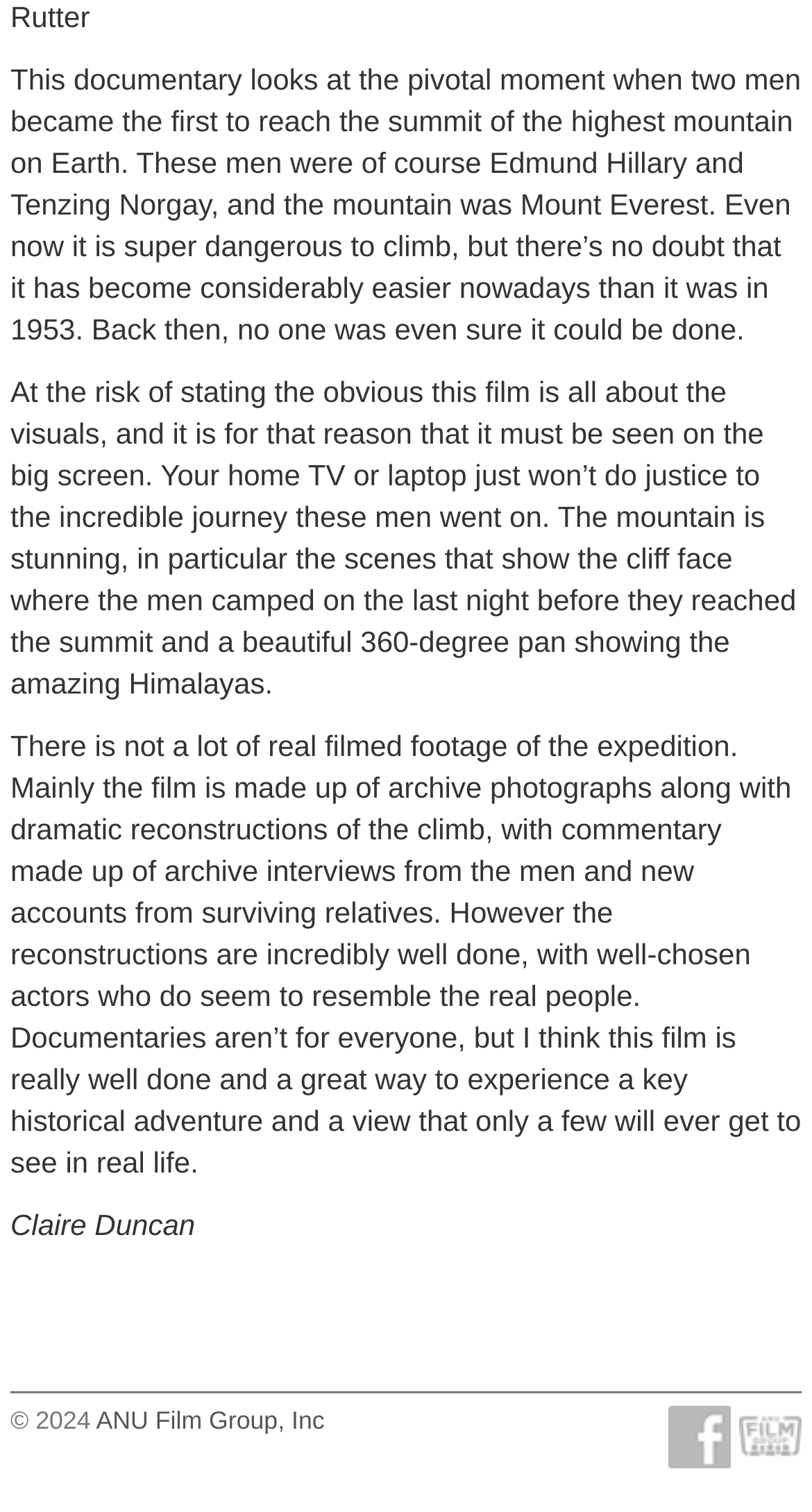Determine the bounding box coordinates of the UI element that matches the following description: "alt="ANUFG Logo"". The coordinates should be four float numbers between 0 and 1 in the format [left, top, right, bottom].

[0.91, 0.938, 0.987, 0.96]